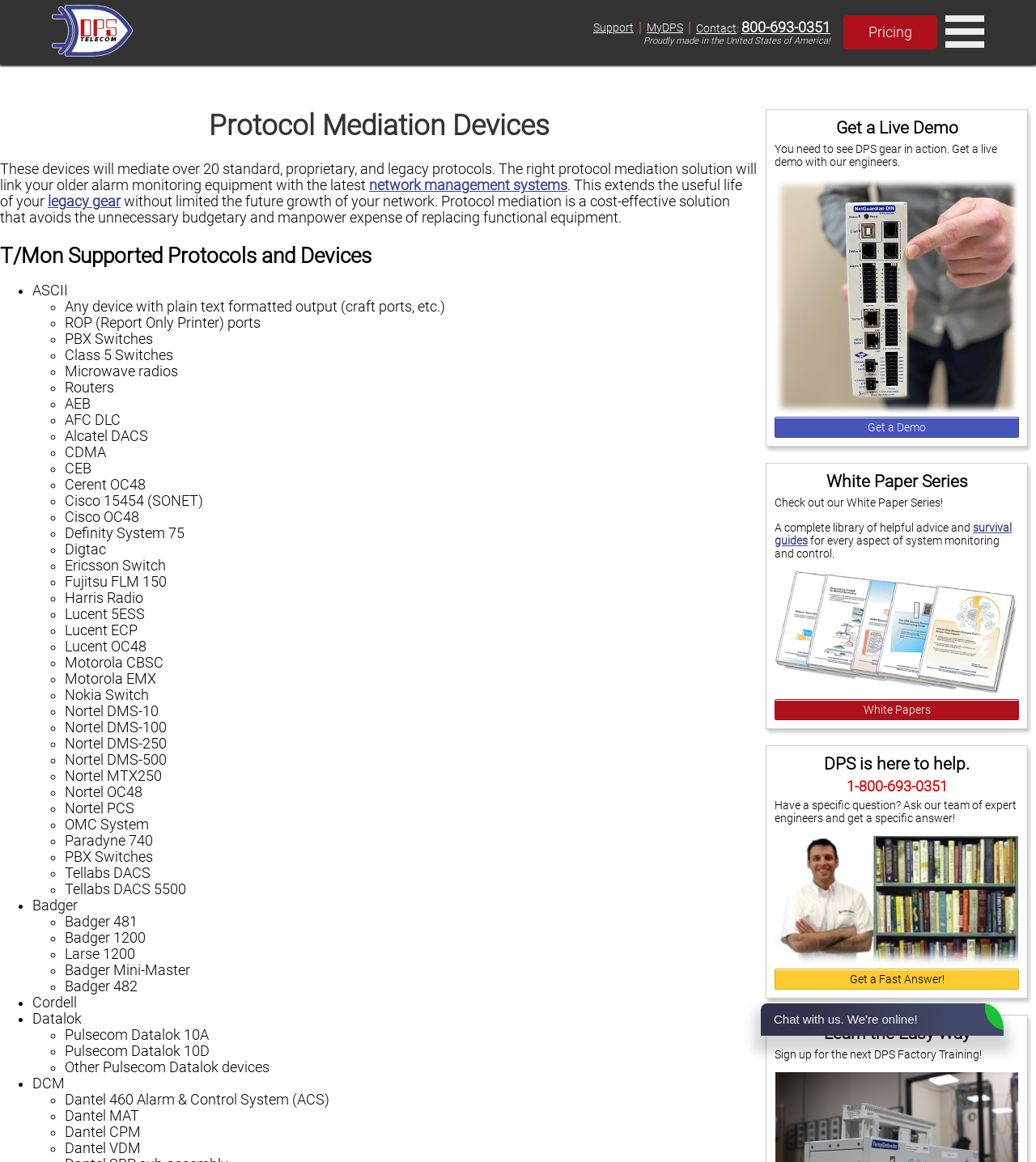Locate the bounding box coordinates of the segment that needs to be clicked to meet this instruction: "View the 'White Paper Series'".

[0.748, 0.601, 0.984, 0.619]